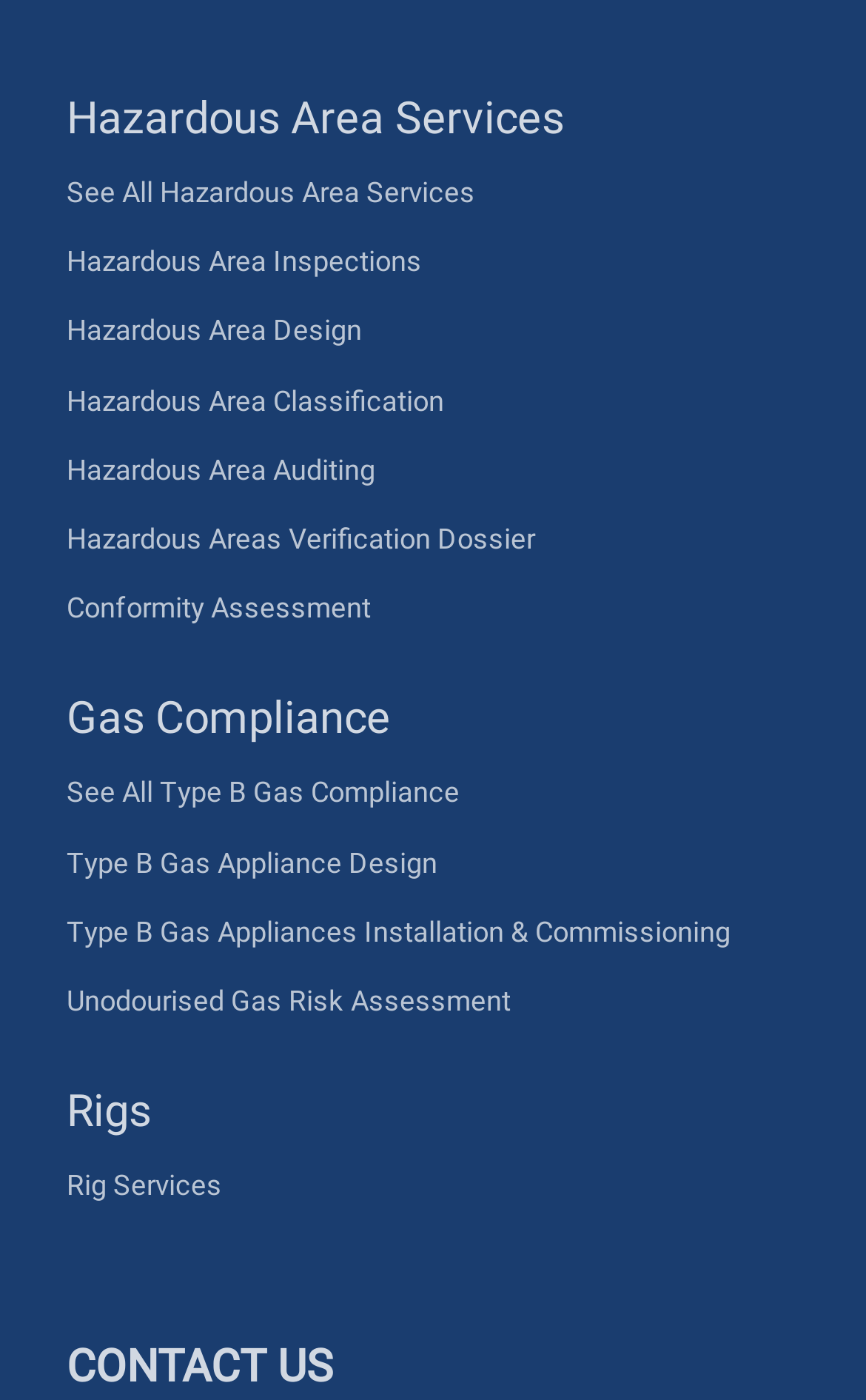What is the purpose of the 'CONTACT US' section?
Please provide a full and detailed response to the question.

The 'CONTACT US' section is likely a call-to-action for users to get in touch with the company, possibly to inquire about their services or request more information.